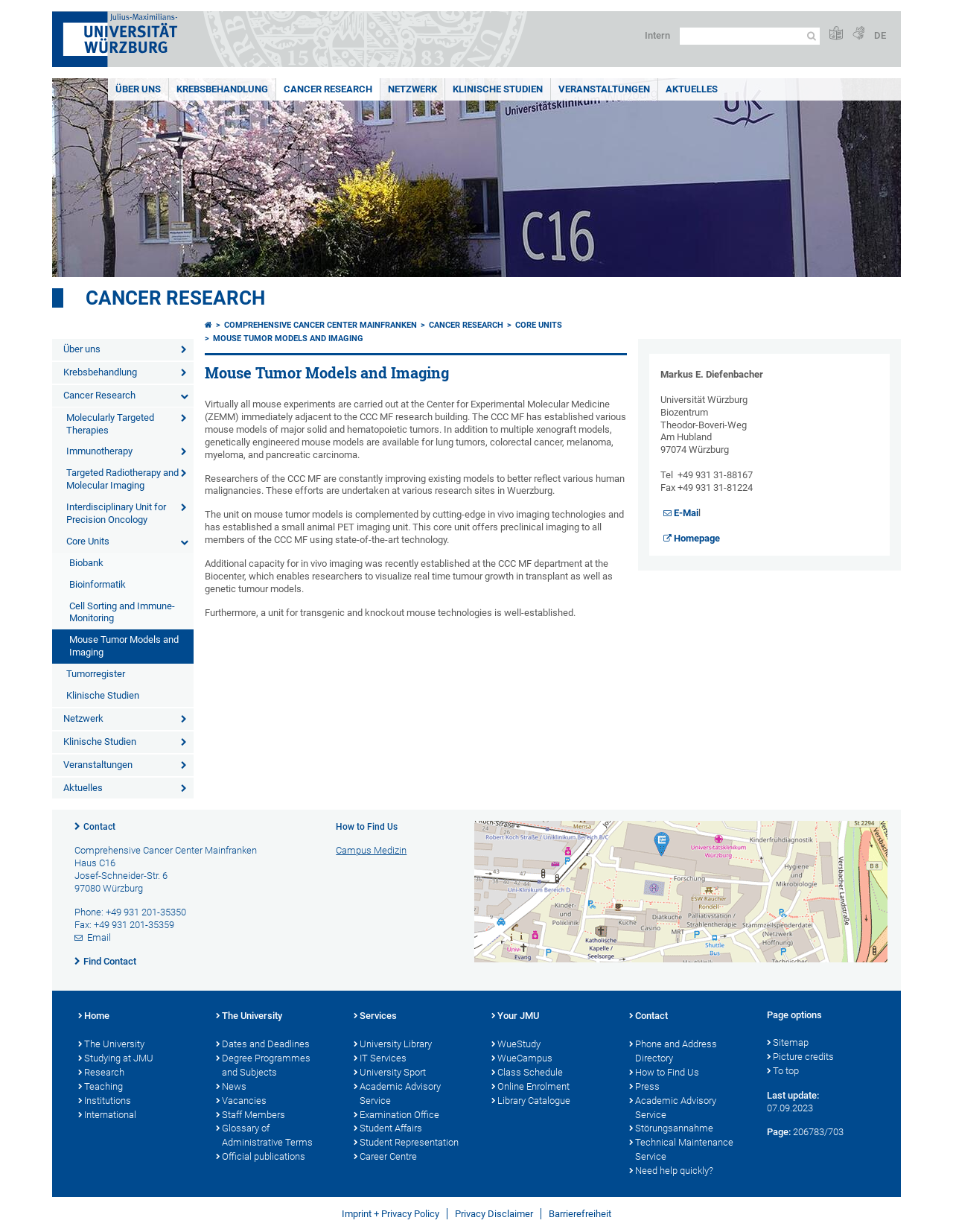Locate the bounding box coordinates of the element to click to perform the following action: 'Search on website with Google'. The coordinates should be given as four float values between 0 and 1, in the form of [left, top, right, bottom].

[0.713, 0.022, 0.86, 0.036]